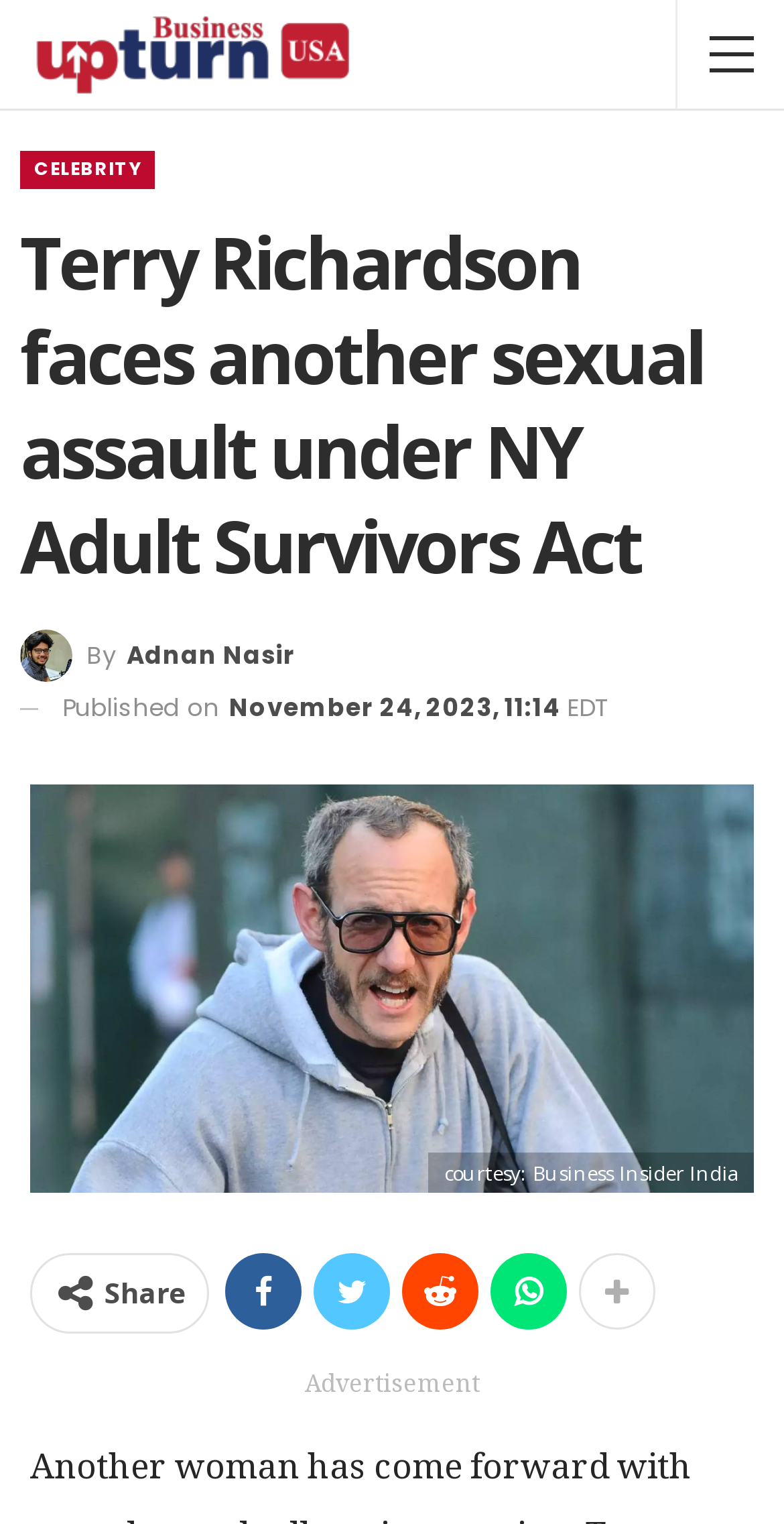Extract the primary heading text from the webpage.

Terry Richardson faces another sexual assault under NY Adult Survivors Act